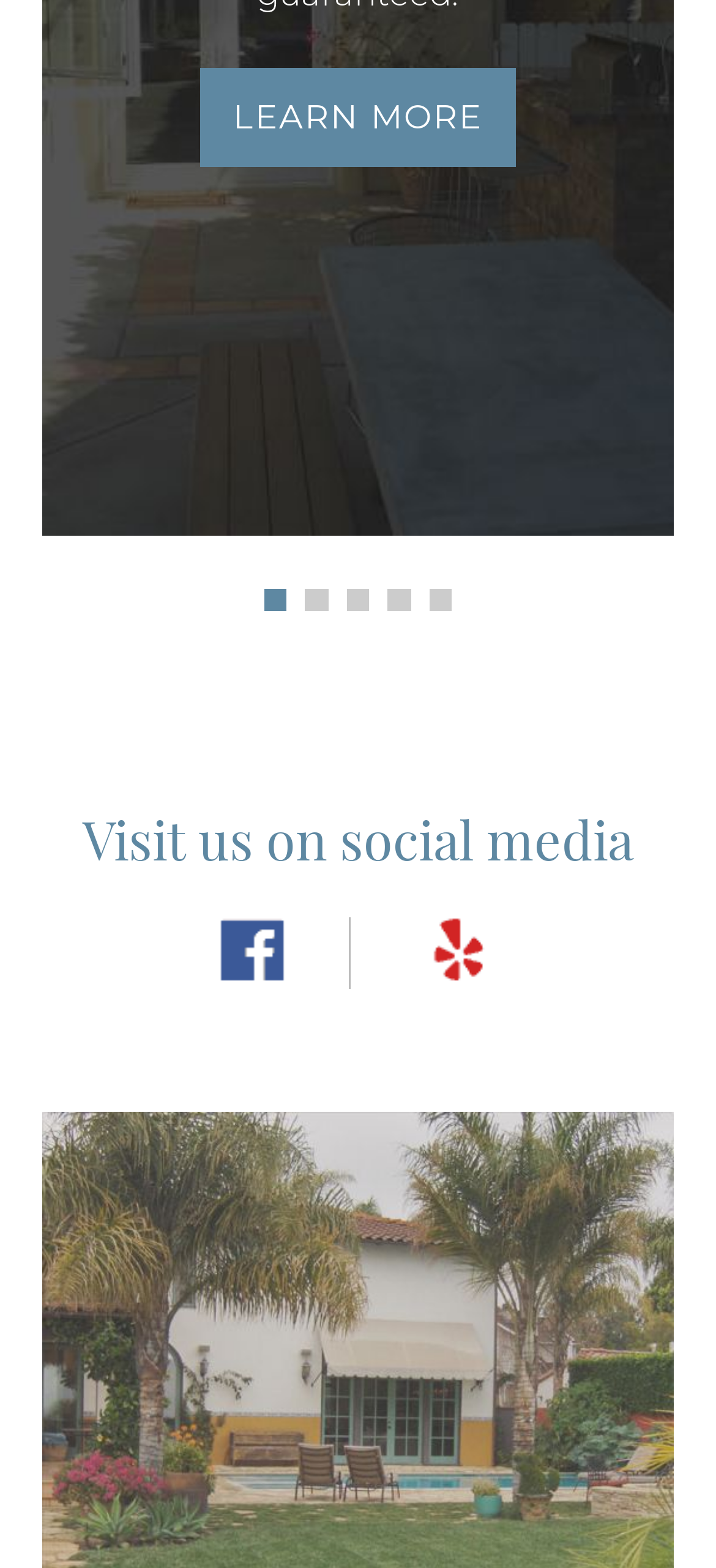Give a short answer using one word or phrase for the question:
What is the first option in the tablist?

1